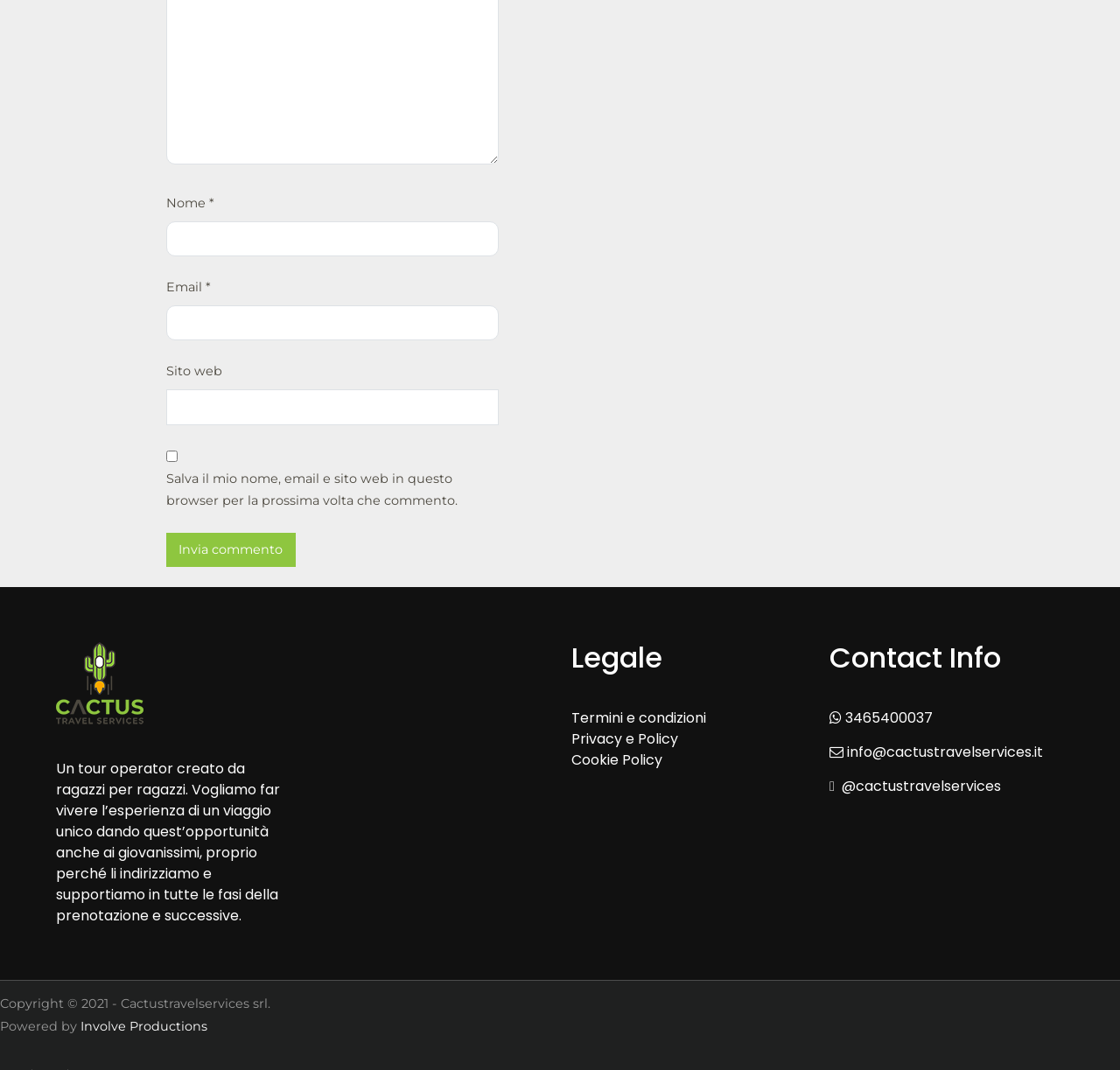What is the theme of the webpage?
Please provide a single word or phrase in response based on the screenshot.

Travel